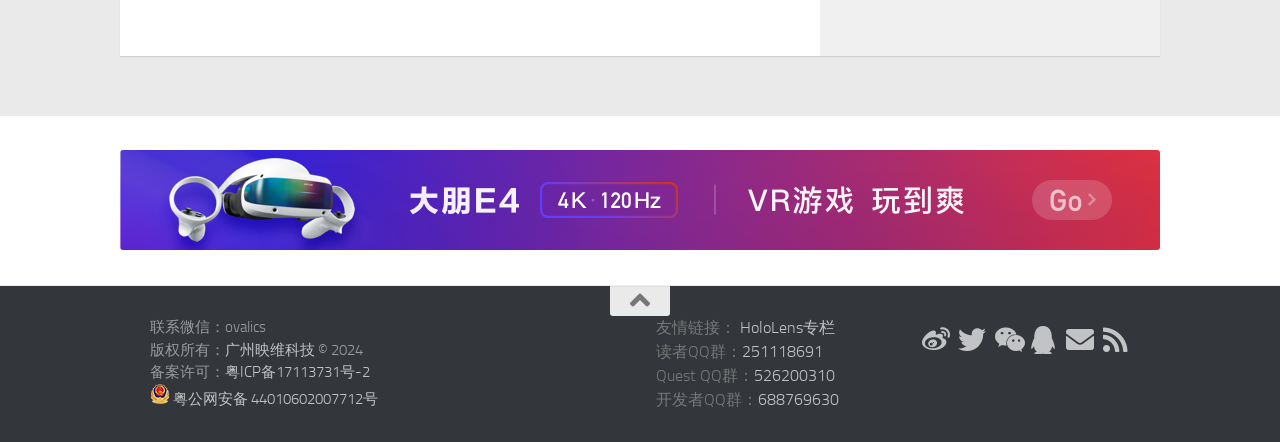Indicate the bounding box coordinates of the element that must be clicked to execute the instruction: "Download macOS installer package for 64-bit Intel hardware". The coordinates should be given as four float numbers between 0 and 1, i.e., [left, top, right, bottom].

None